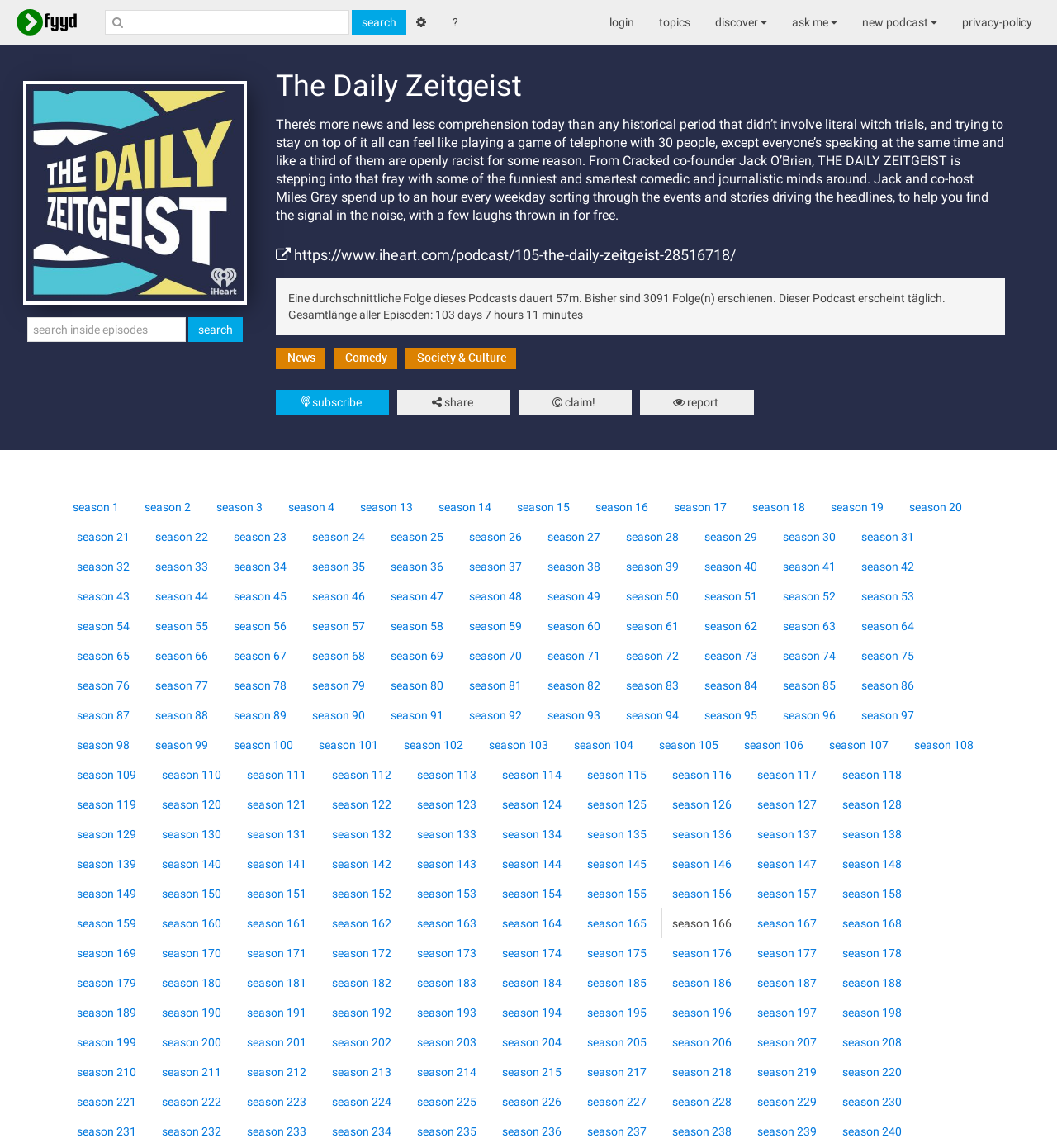Can you find the bounding box coordinates for the element to click on to achieve the instruction: "search"?

[0.099, 0.009, 0.33, 0.03]